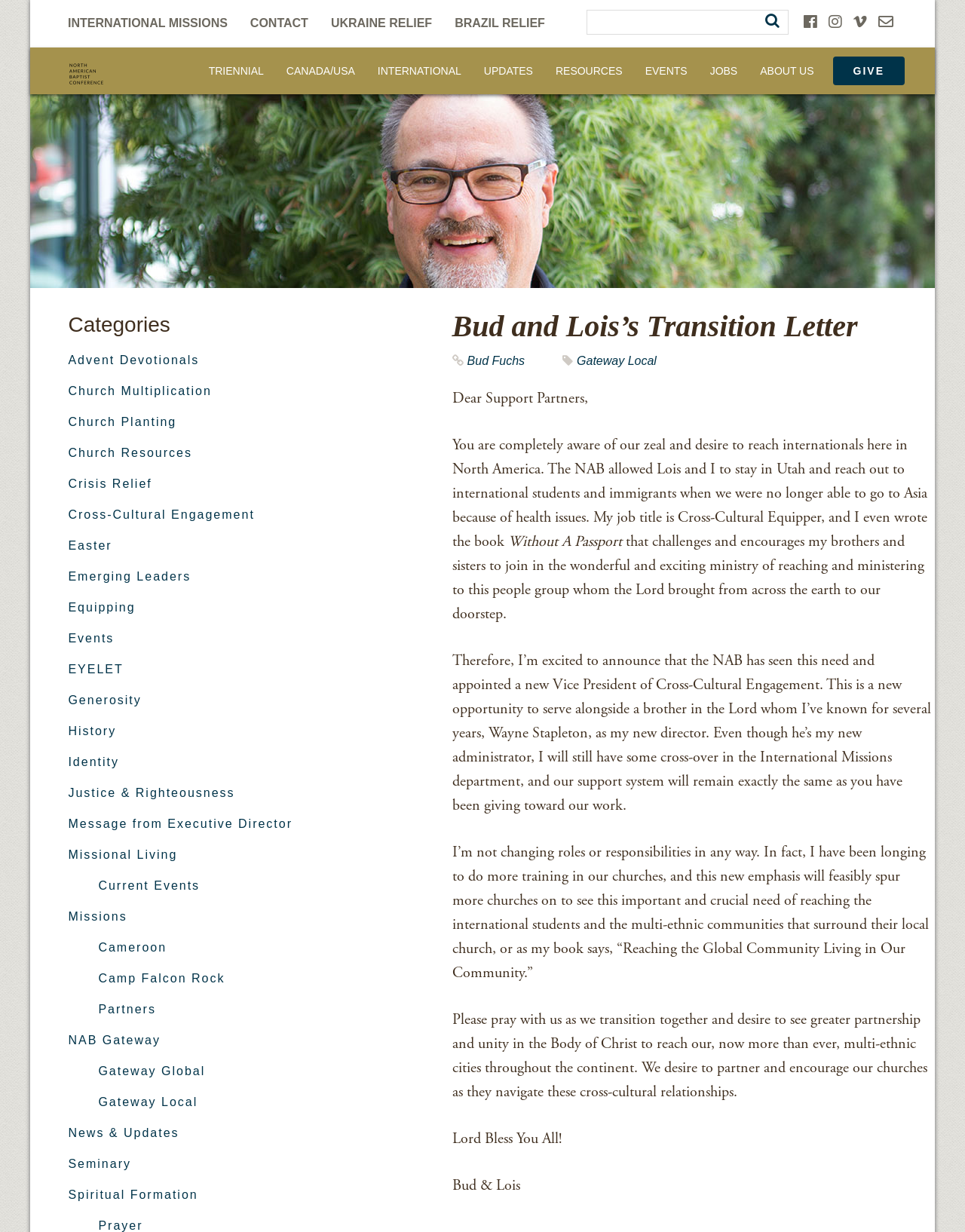Who is the author of the book 'Without A Passport'?
Utilize the image to construct a detailed and well-explained answer.

I found the answer by looking at the text 'My job title is Cross-Cultural Equipper, and I even wrote the book' which is located near the mention of the book 'Without A Passport', indicating that the author of the book is Bud Fuchs.